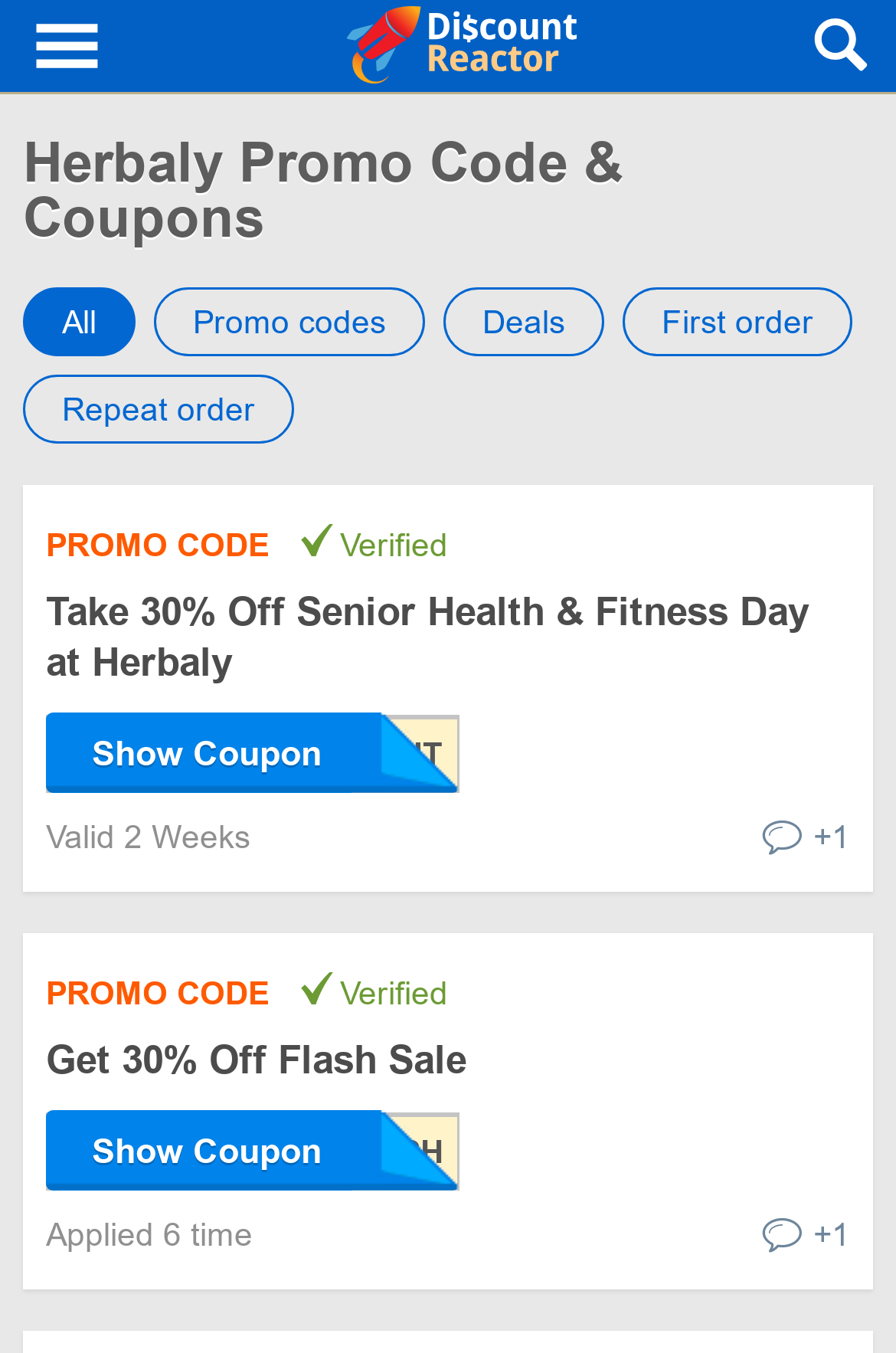Locate the bounding box of the UI element defined by this description: "aria-label="Navigation for DiscountReactor"". The coordinates should be given as four float numbers between 0 and 1, formatted as [left, top, right, bottom].

[0.0, 0.0, 0.154, 0.068]